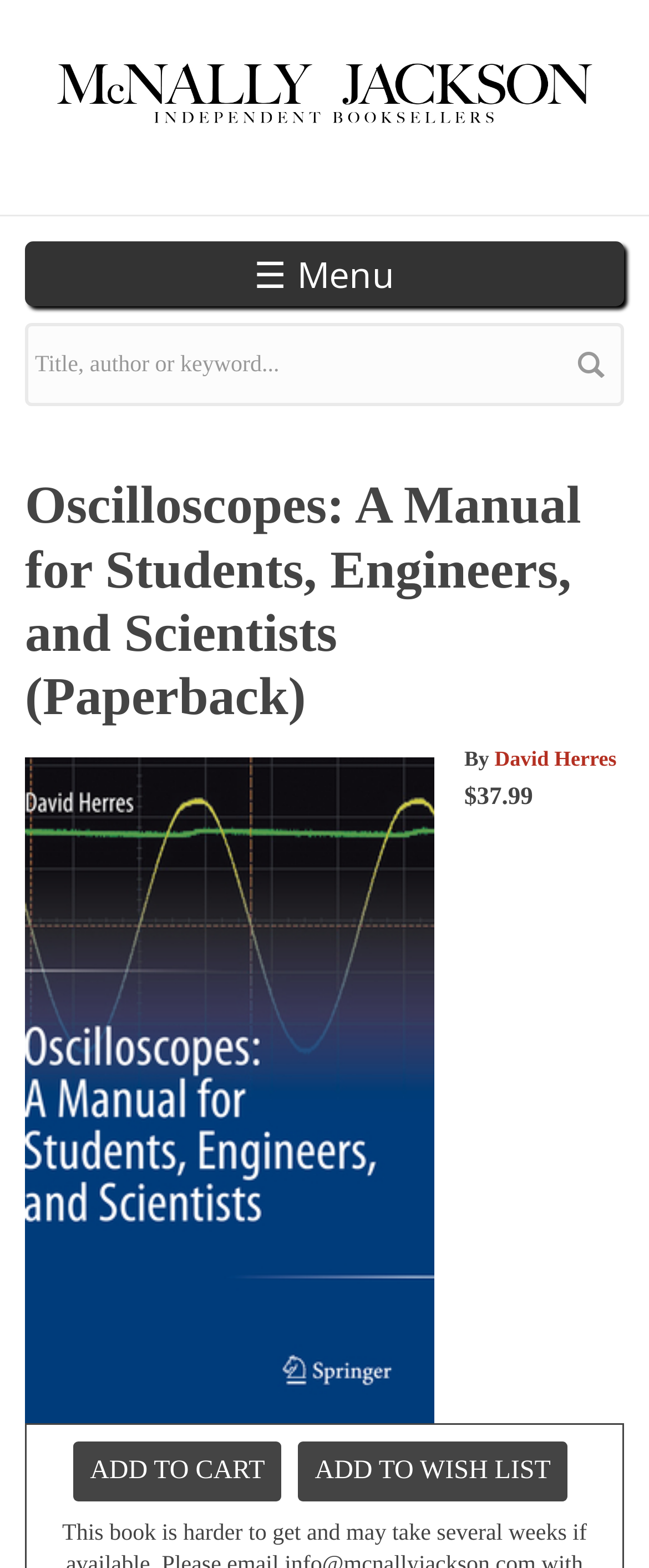Determine the coordinates of the bounding box for the clickable area needed to execute this instruction: "Add to Cart".

[0.113, 0.919, 0.434, 0.957]